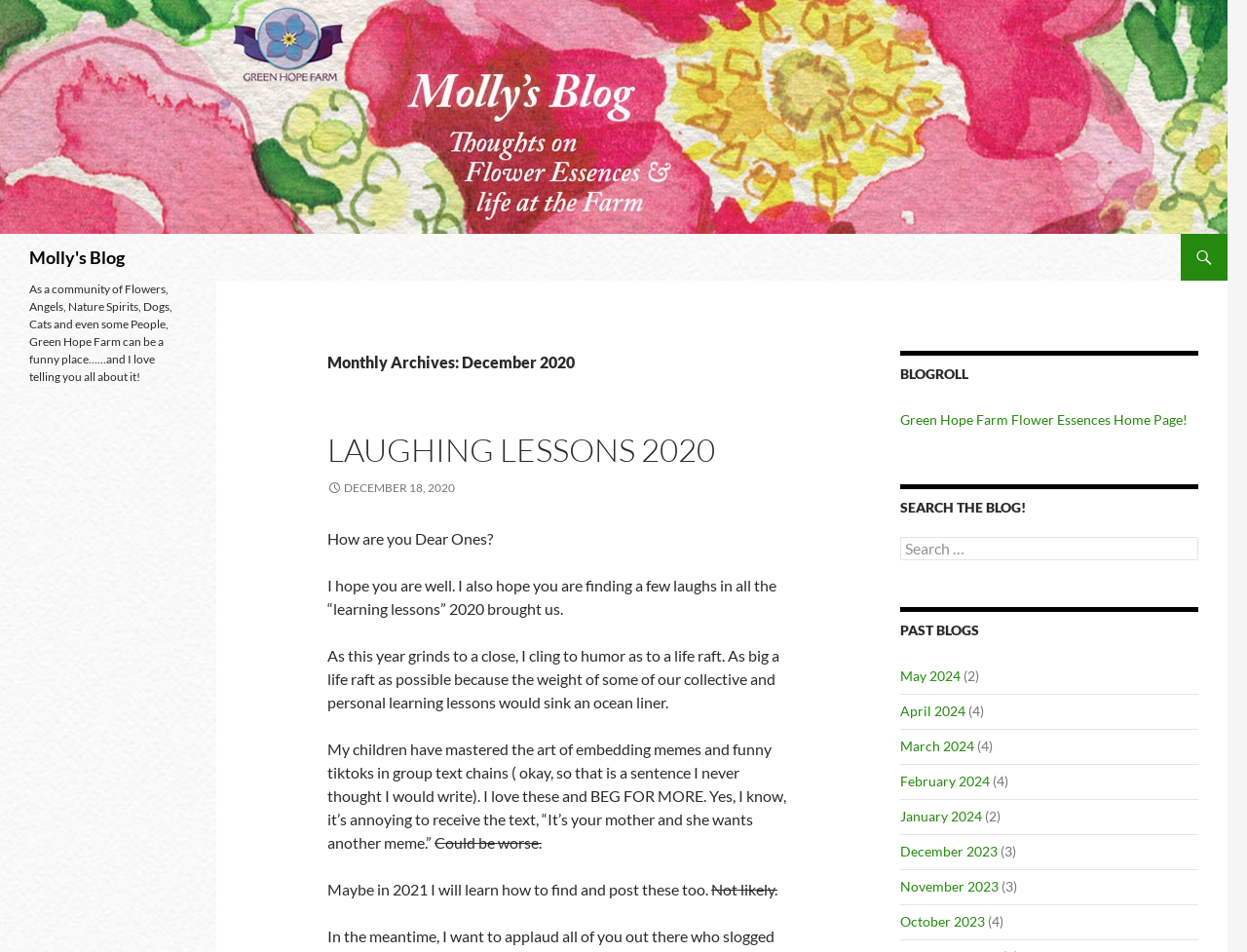Provide the bounding box coordinates of the section that needs to be clicked to accomplish the following instruction: "View the 'December 2023' blog."

[0.722, 0.885, 0.8, 0.903]